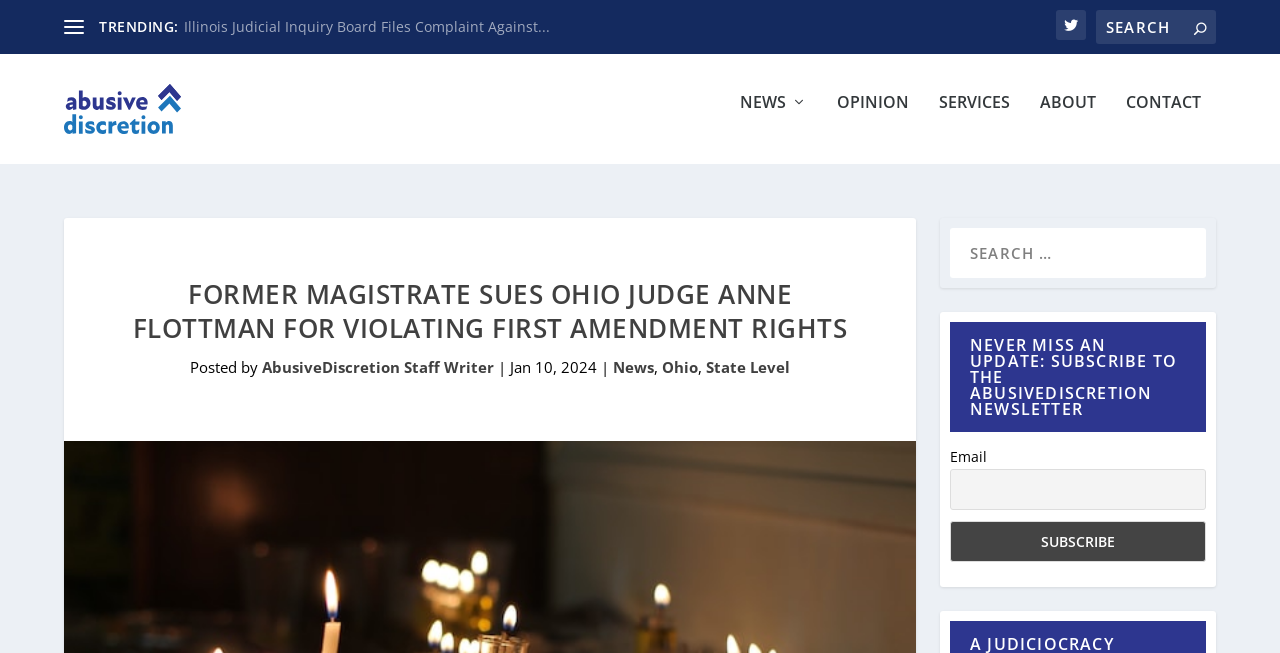Please provide the bounding box coordinates in the format (top-left x, top-left y, bottom-right x, bottom-right y). Remember, all values are floating point numbers between 0 and 1. What is the bounding box coordinate of the region described as: name="s" placeholder="Search" title="Search for:"

[0.856, 0.015, 0.95, 0.067]